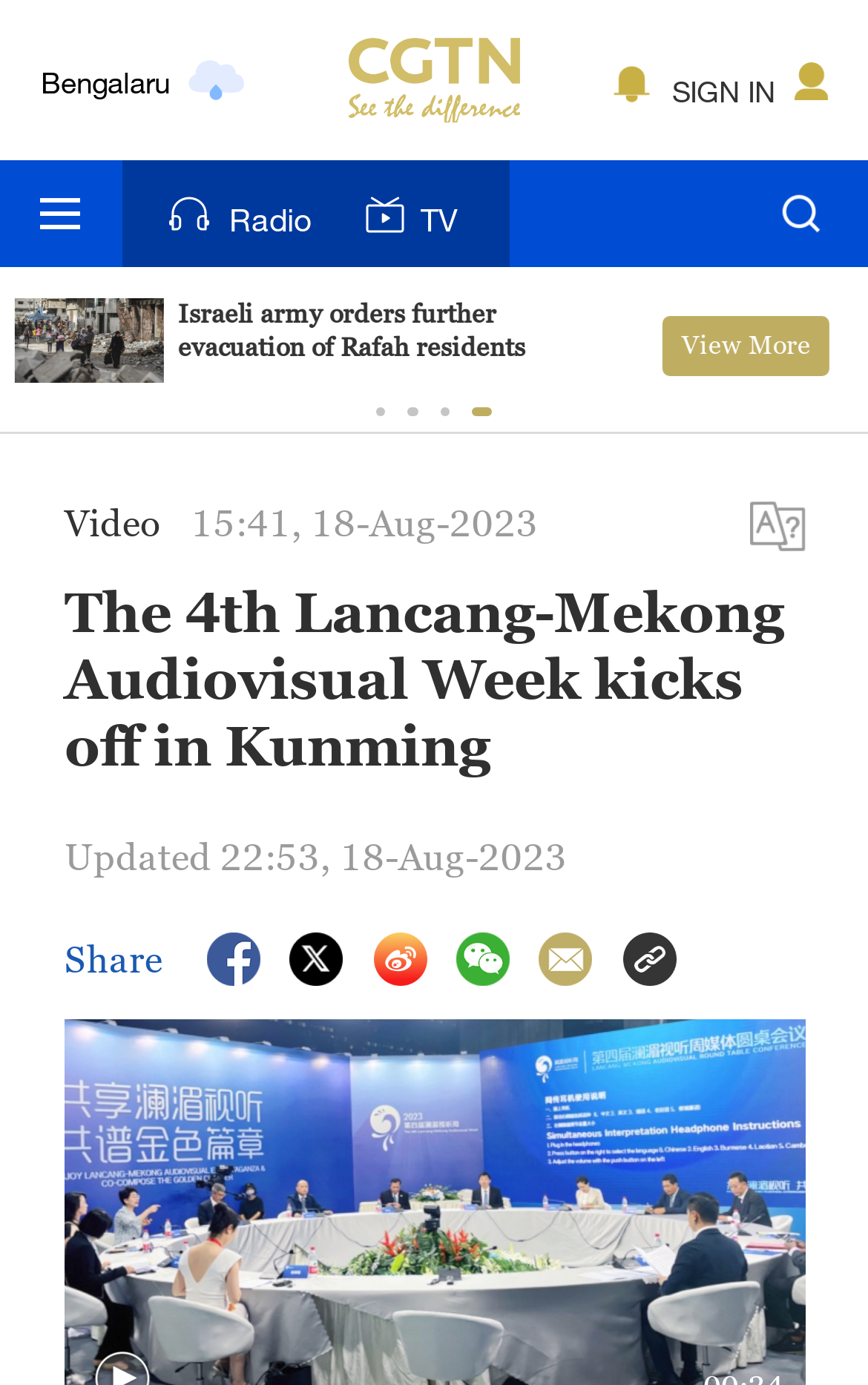Can you specify the bounding box coordinates for the region that should be clicked to fulfill this instruction: "Click the TV link".

[0.382, 0.116, 0.587, 0.193]